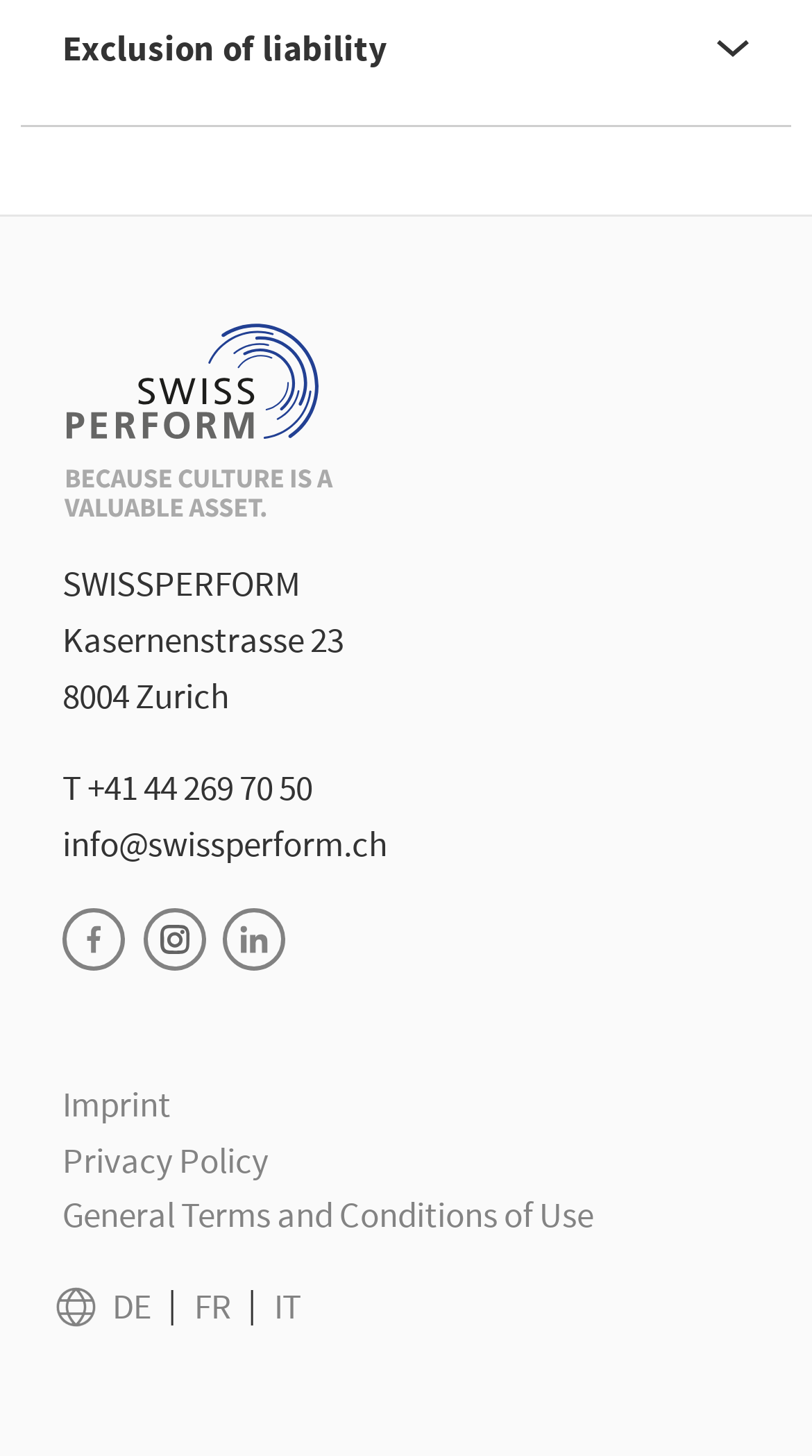From the element description Privacy Policy, predict the bounding box coordinates of the UI element. The coordinates must be specified in the format (top-left x, top-left y, bottom-right x, bottom-right y) and should be within the 0 to 1 range.

[0.077, 0.778, 0.331, 0.816]